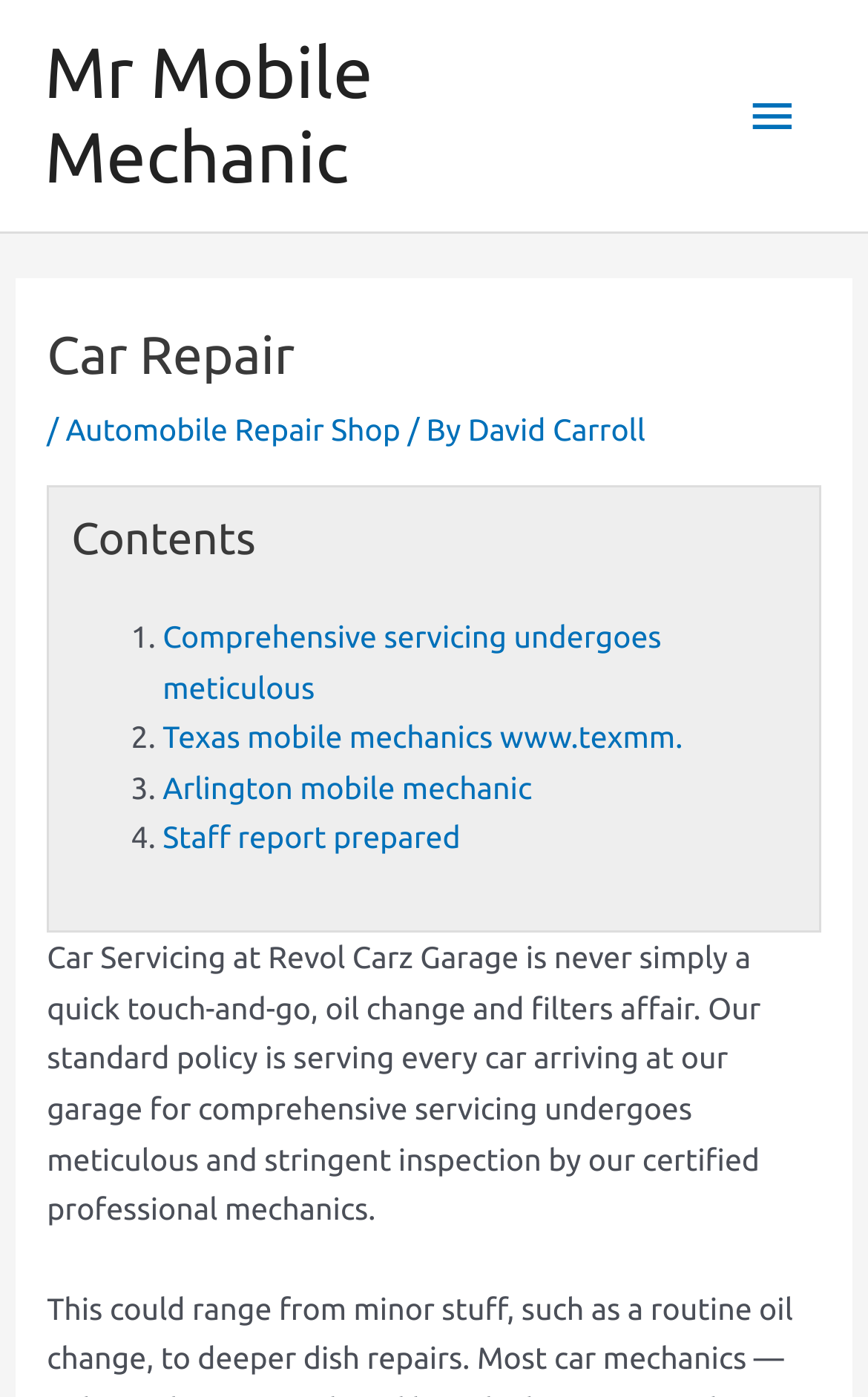What is the standard policy of Revol Carz Garage?
Provide an in-depth and detailed answer to the question.

According to the webpage, the standard policy of Revol Carz Garage is serving every car arriving at their garage for comprehensive servicing, which undergoes meticulous and stringent inspection by certified professional mechanics.